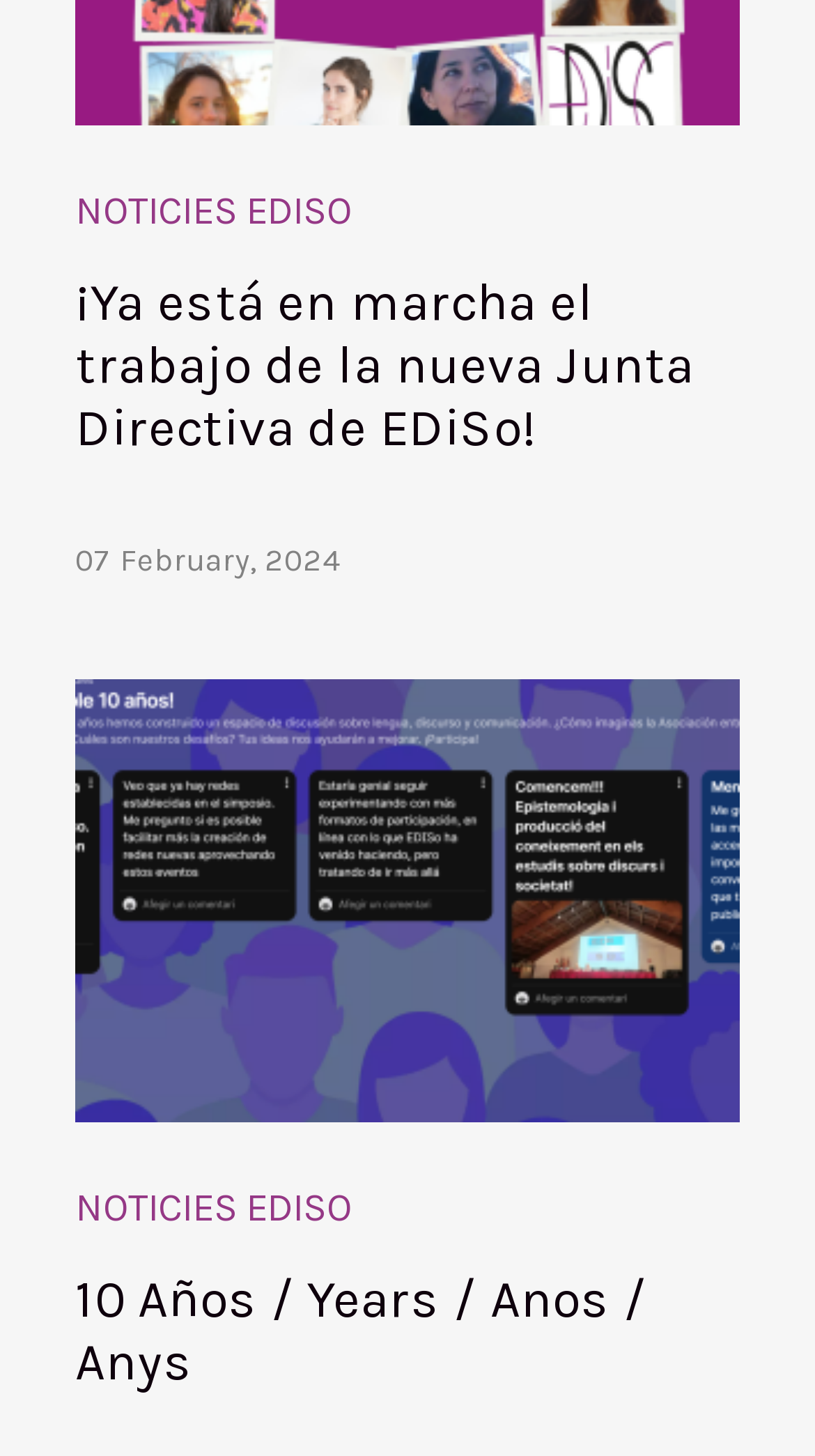Show the bounding box coordinates for the HTML element as described: "Noticies Ediso".

[0.092, 0.129, 0.908, 0.161]